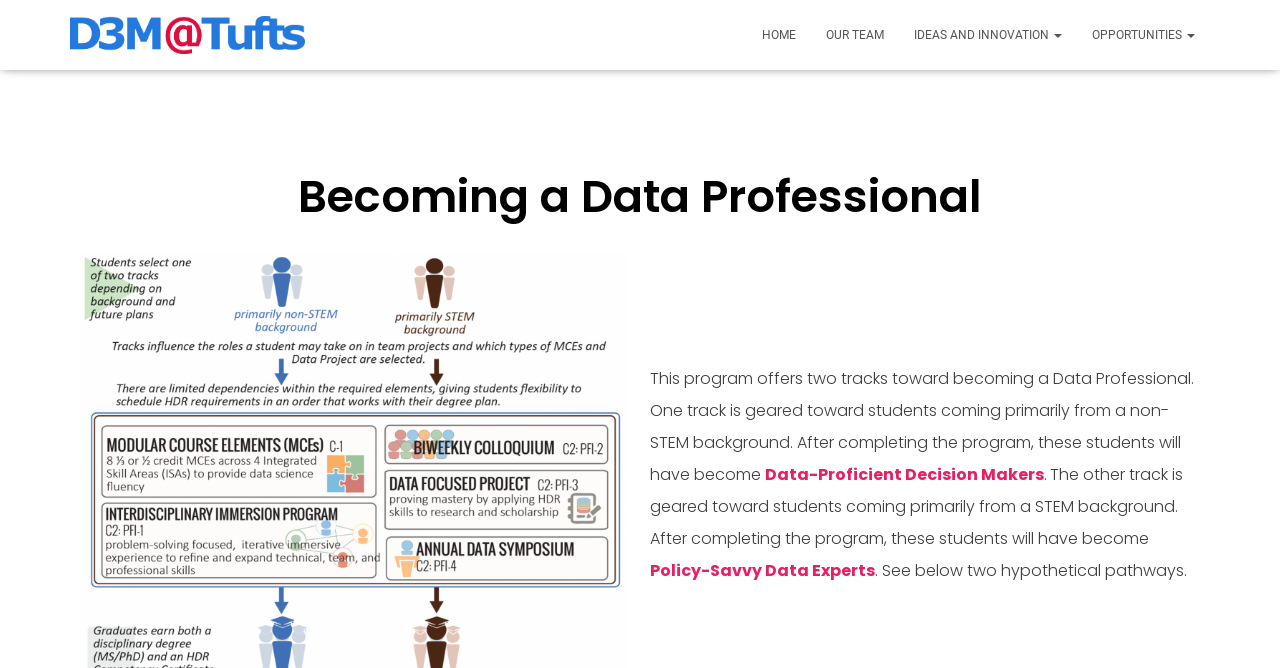Given the following UI element description: "Policy-Savvy Data Experts", find the bounding box coordinates in the webpage screenshot.

[0.508, 0.837, 0.684, 0.871]